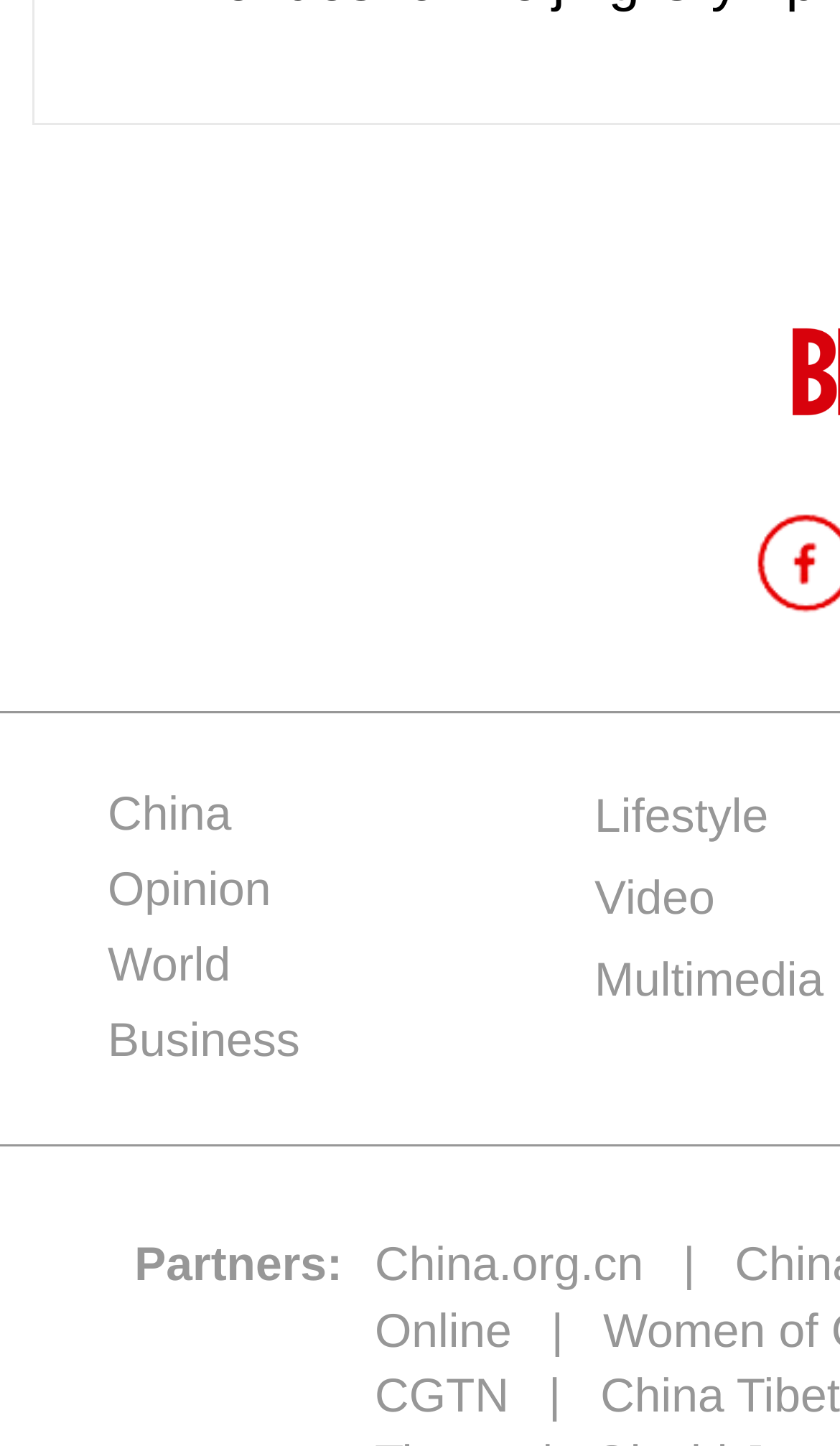Return the bounding box coordinates of the UI element that corresponds to this description: "Business". The coordinates must be given as four float numbers in the range of 0 and 1, [left, top, right, bottom].

[0.128, 0.7, 0.357, 0.738]